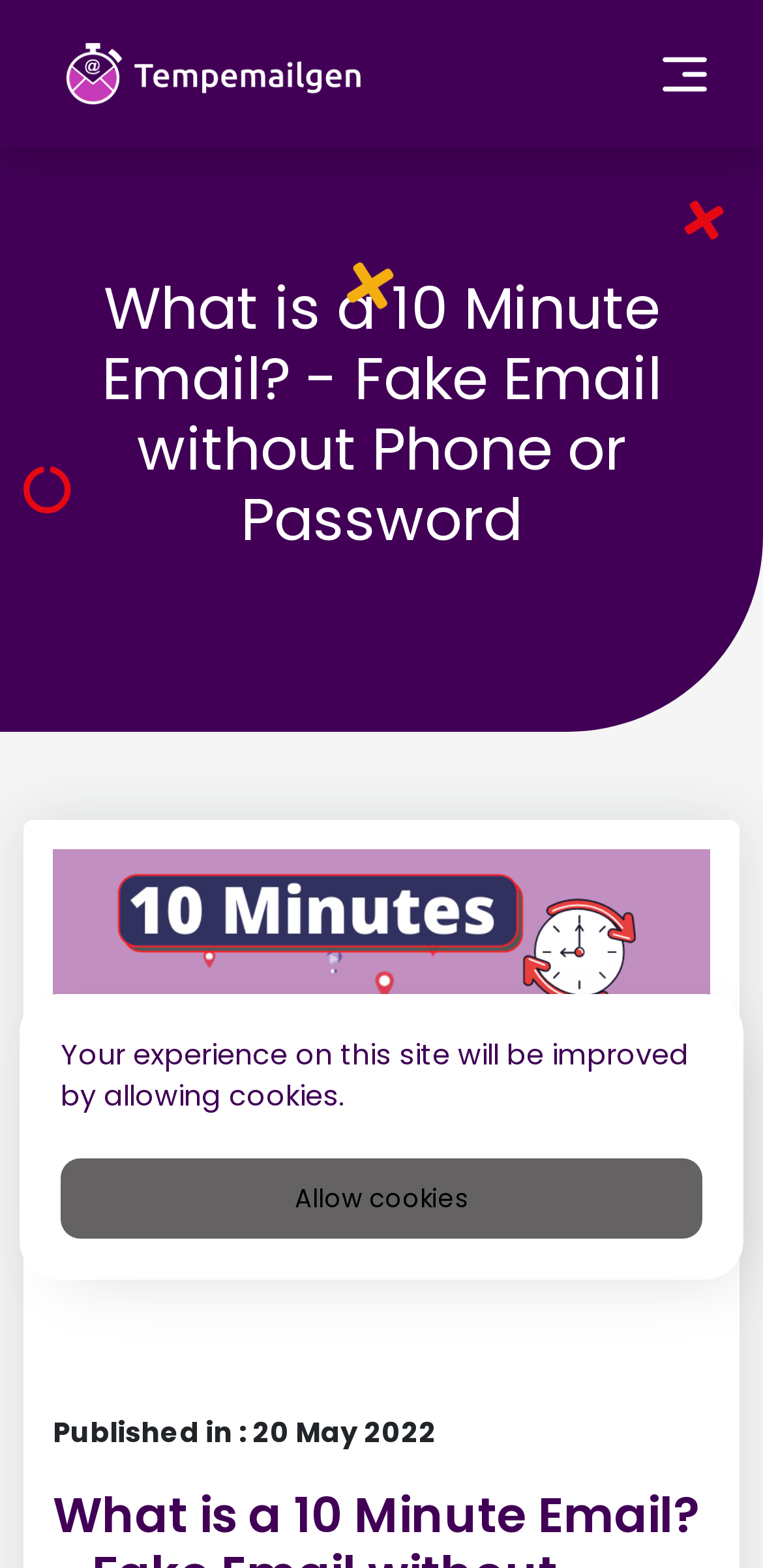What is the format of the published date?
Refer to the screenshot and deliver a thorough answer to the question presented.

The published date is displayed in the format 'Day Month Year', as seen in the heading 'Published in : 20 May 2022'.